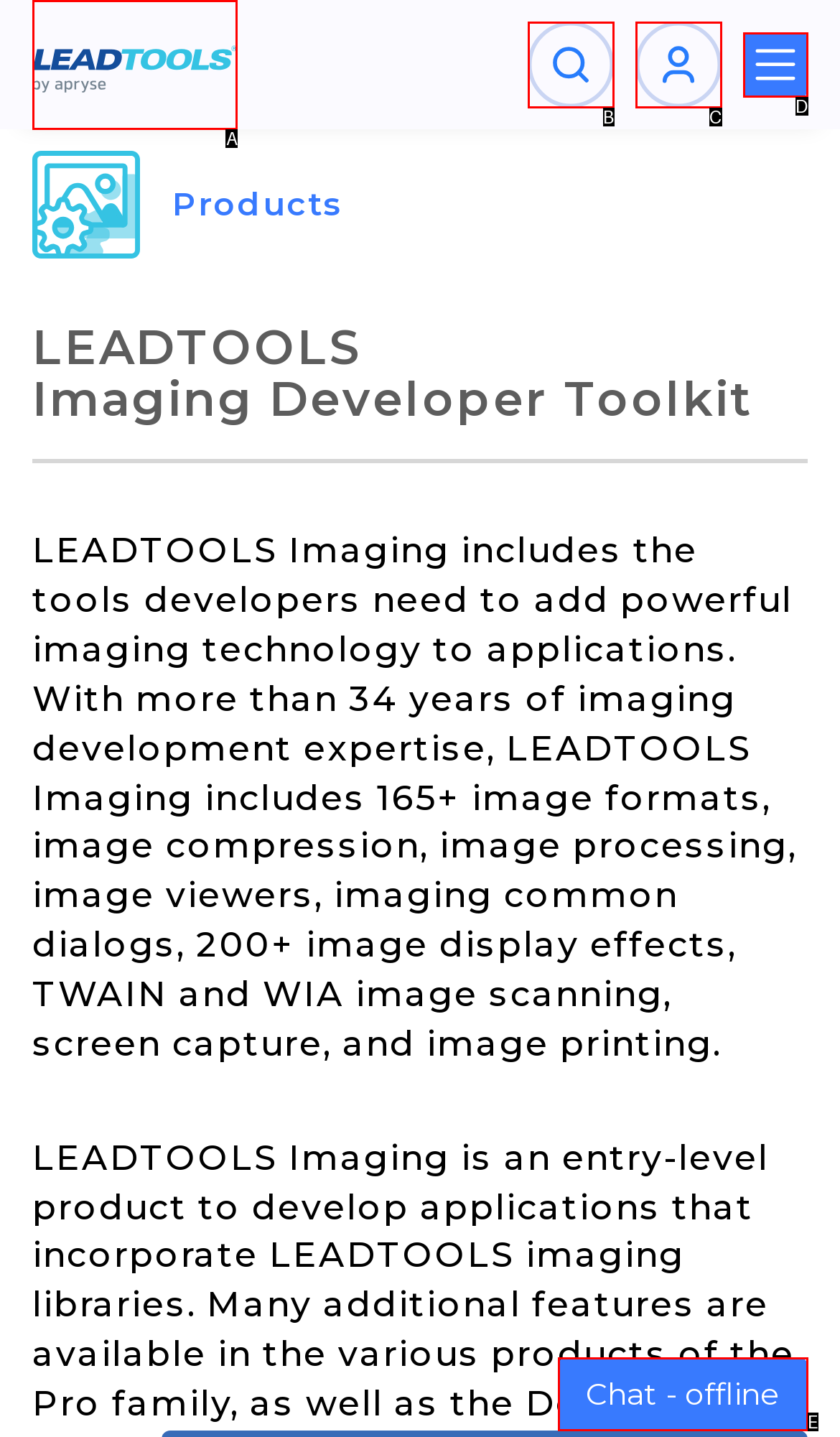Using the element description: Chat Chat - offline, select the HTML element that matches best. Answer with the letter of your choice.

E